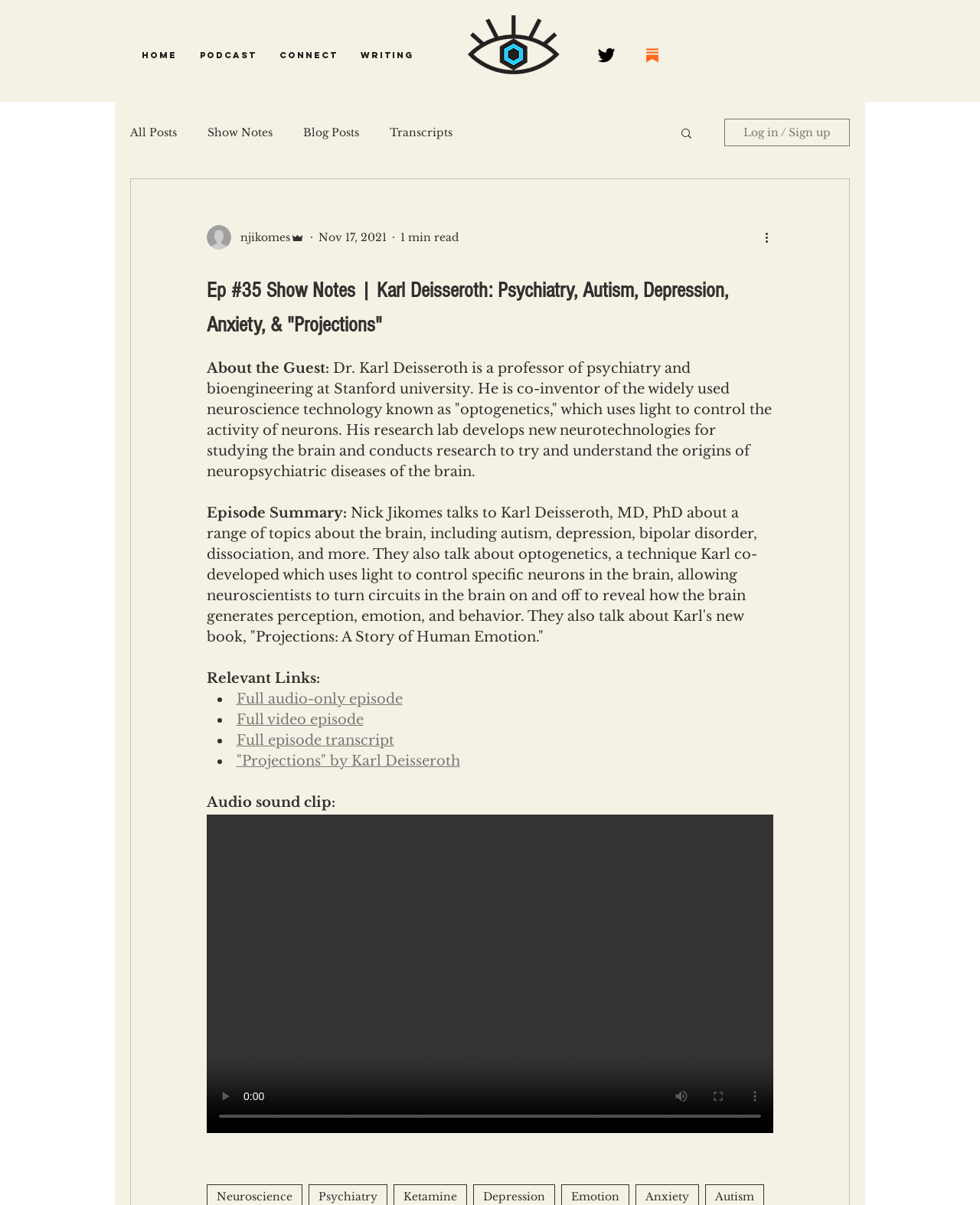Respond with a single word or phrase to the following question:
What is the name of the professor?

Dr. Karl Deisseroth